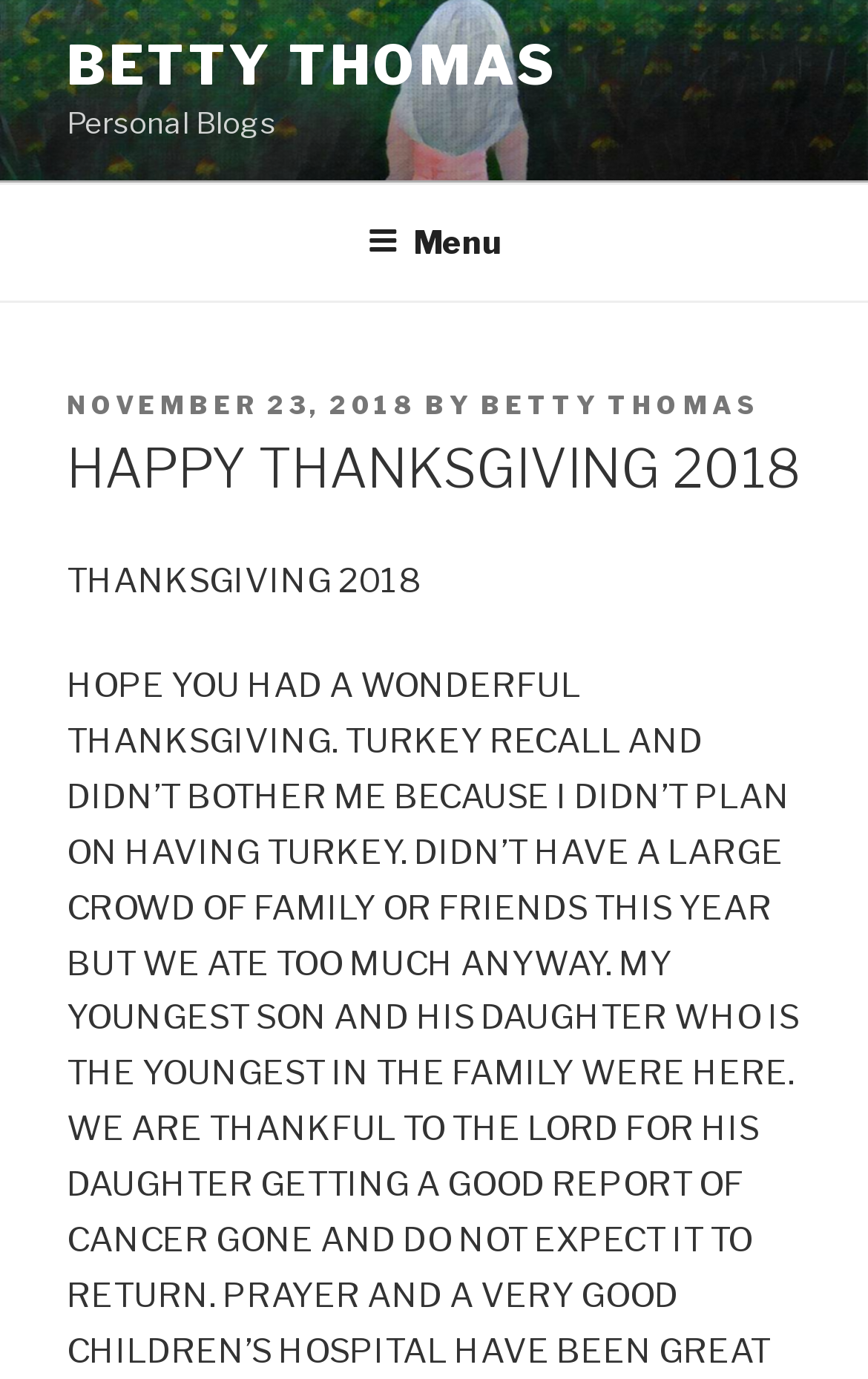Identify the webpage's primary heading and generate its text.

HAPPY THANKSGIVING 2018